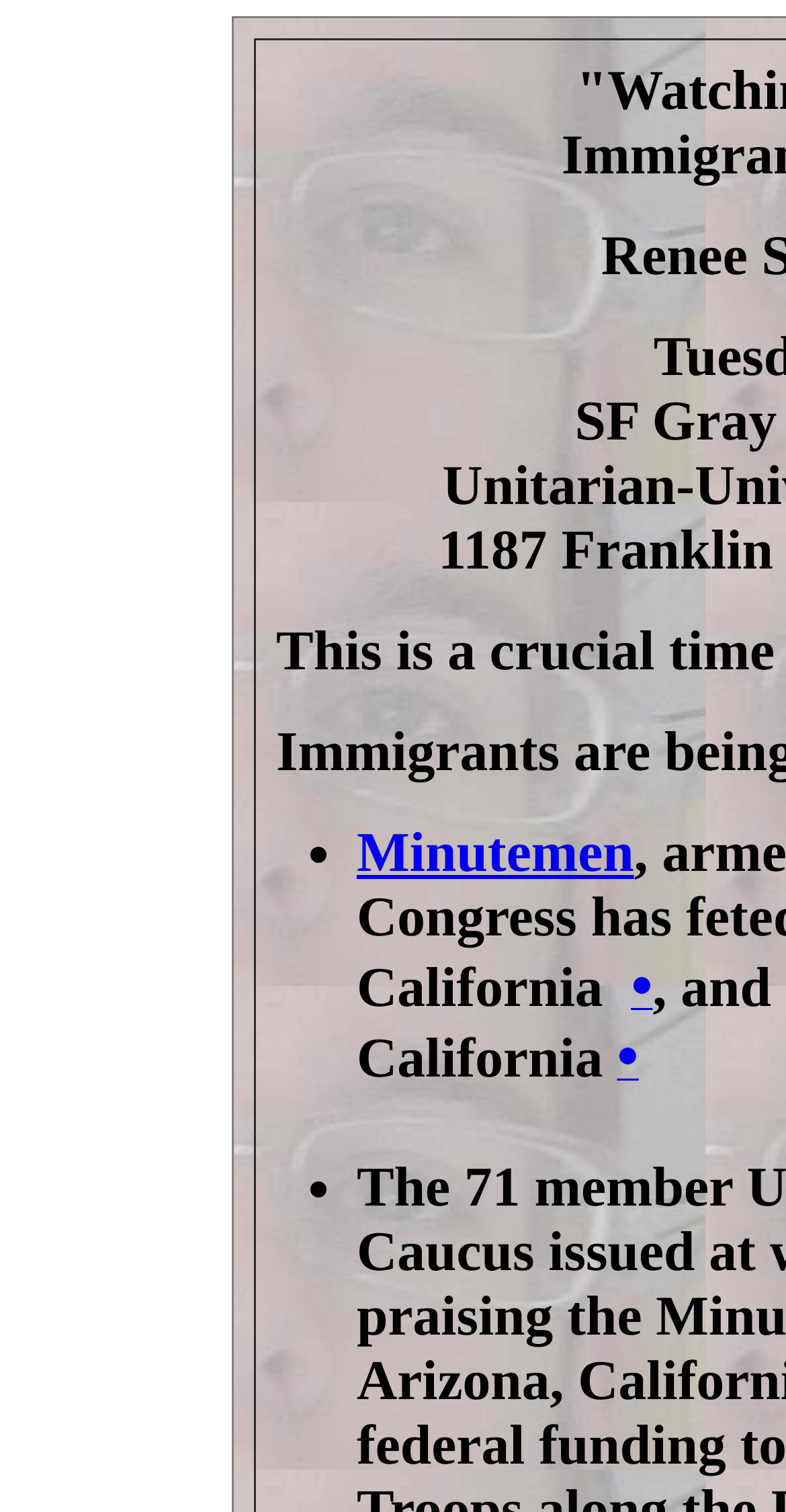Using the description: "alt="Vote down" title="Vote down"", determine the UI element's bounding box coordinates. Ensure the coordinates are in the format of four float numbers between 0 and 1, i.e., [left, top, right, bottom].

None